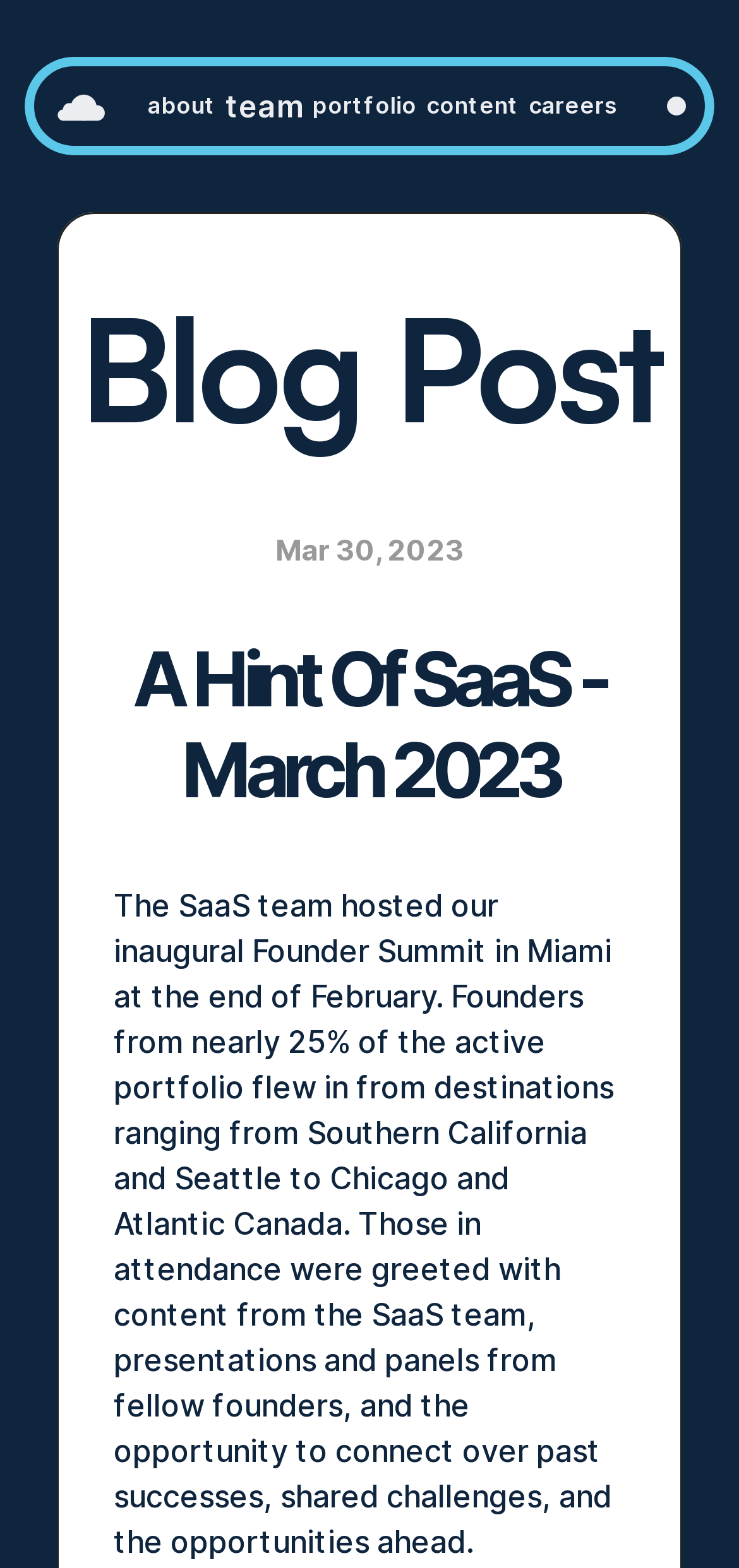How many destinations are mentioned in the blog post?
Answer the question with just one word or phrase using the image.

4